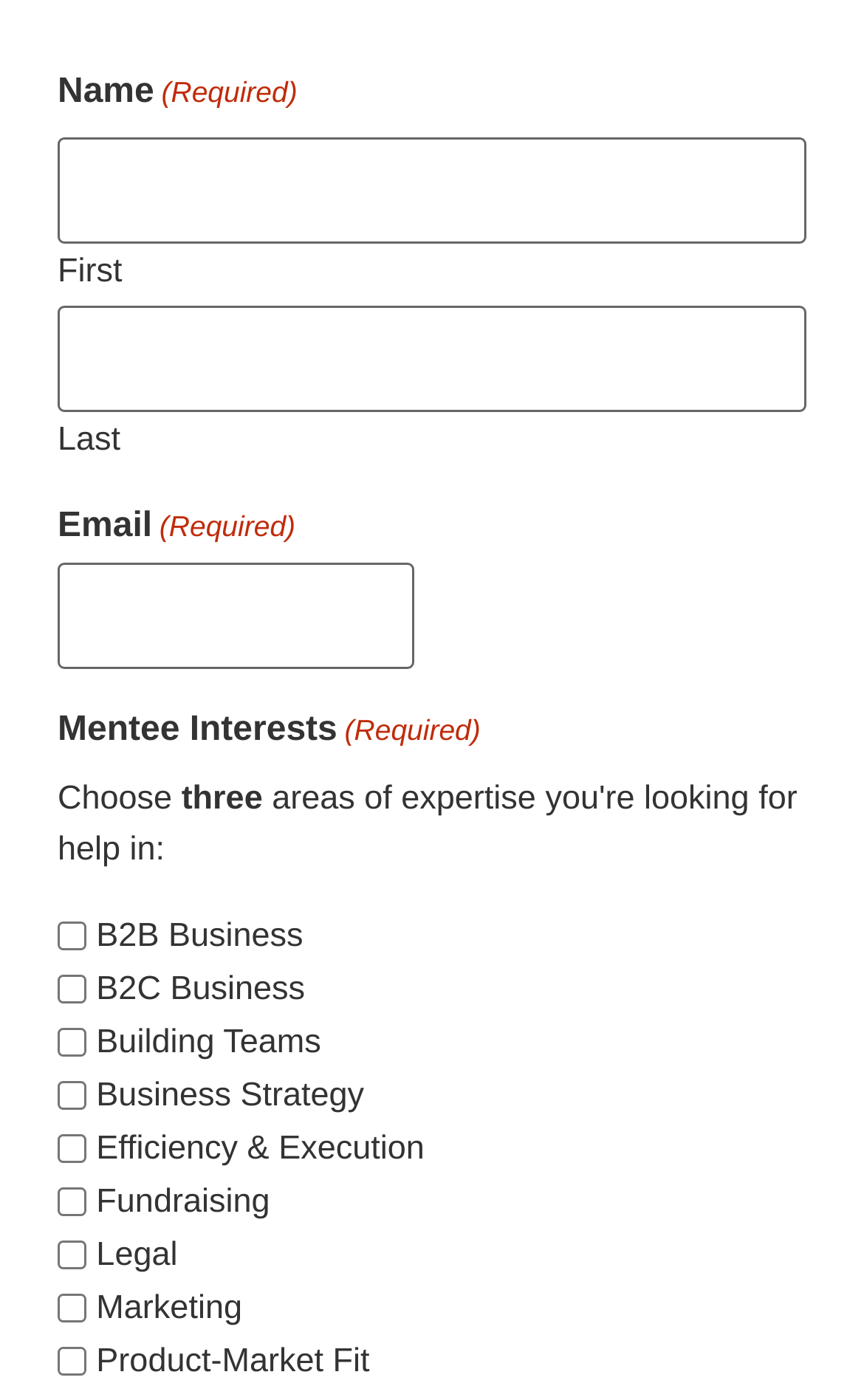Determine the bounding box coordinates for the area that should be clicked to carry out the following instruction: "Enter first name".

[0.067, 0.098, 0.933, 0.174]